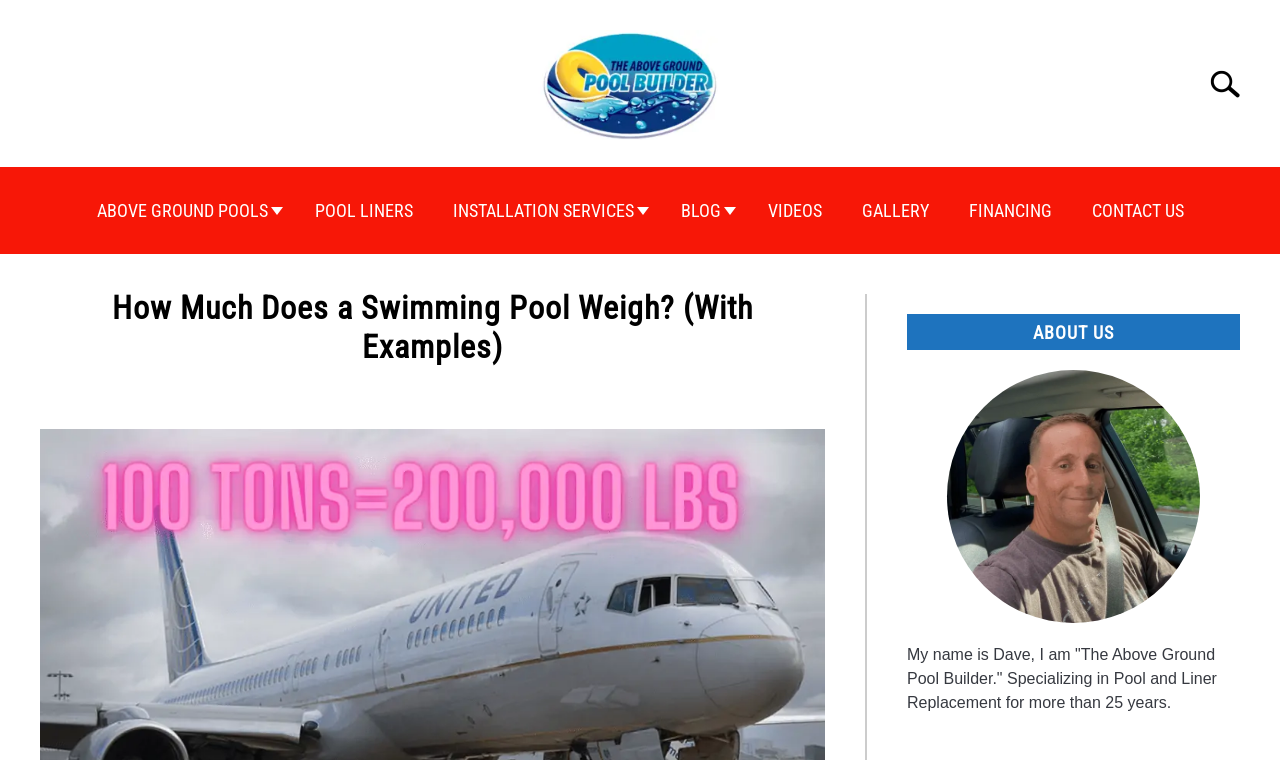Identify the bounding box coordinates for the element that needs to be clicked to fulfill this instruction: "click the Above Ground Pool Builder logo". Provide the coordinates in the format of four float numbers between 0 and 1: [left, top, right, bottom].

[0.398, 0.039, 0.586, 0.194]